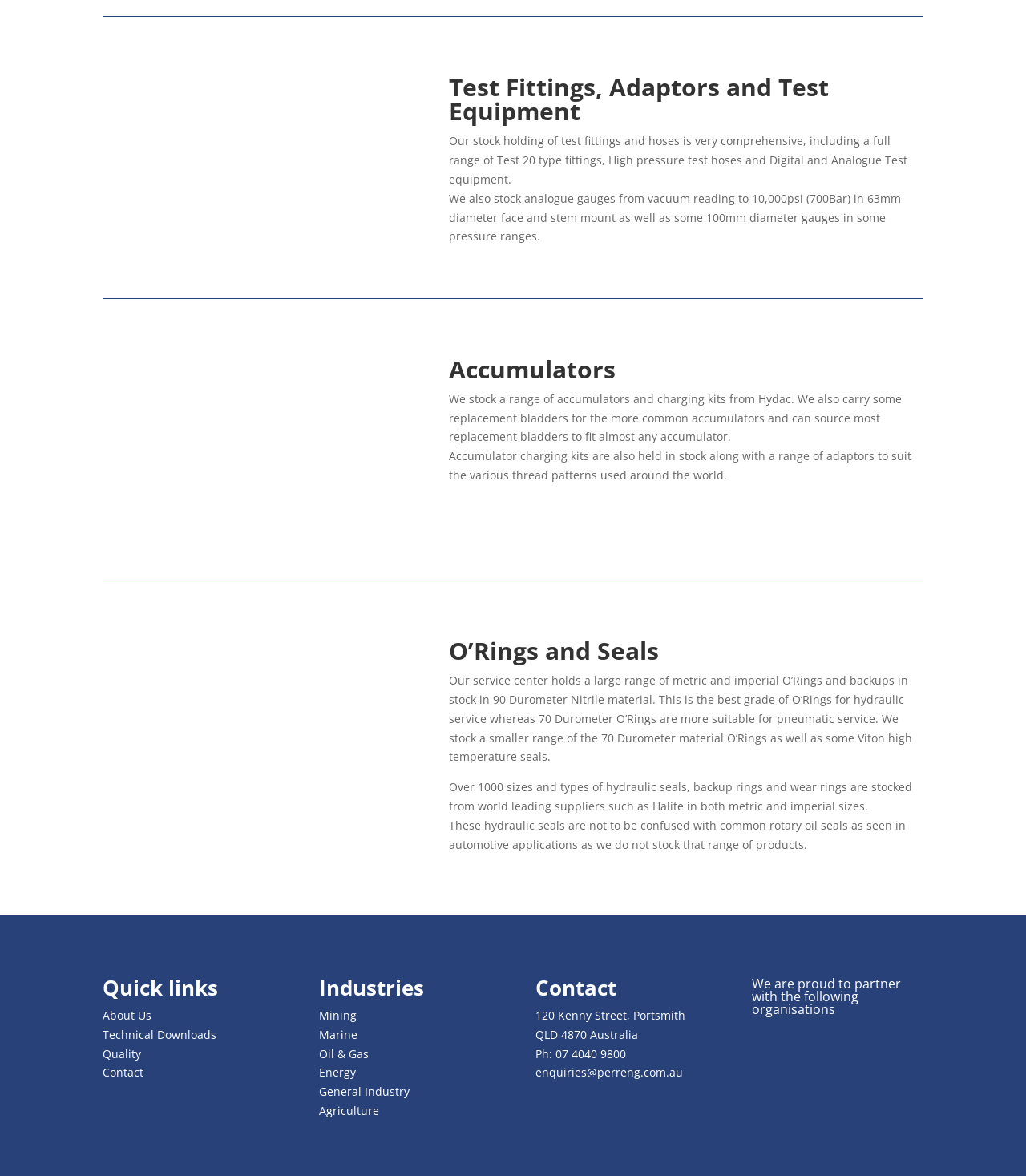Locate the bounding box coordinates of the element that needs to be clicked to carry out the instruction: "Click on 'Mining'". The coordinates should be given as four float numbers ranging from 0 to 1, i.e., [left, top, right, bottom].

[0.311, 0.857, 0.348, 0.87]